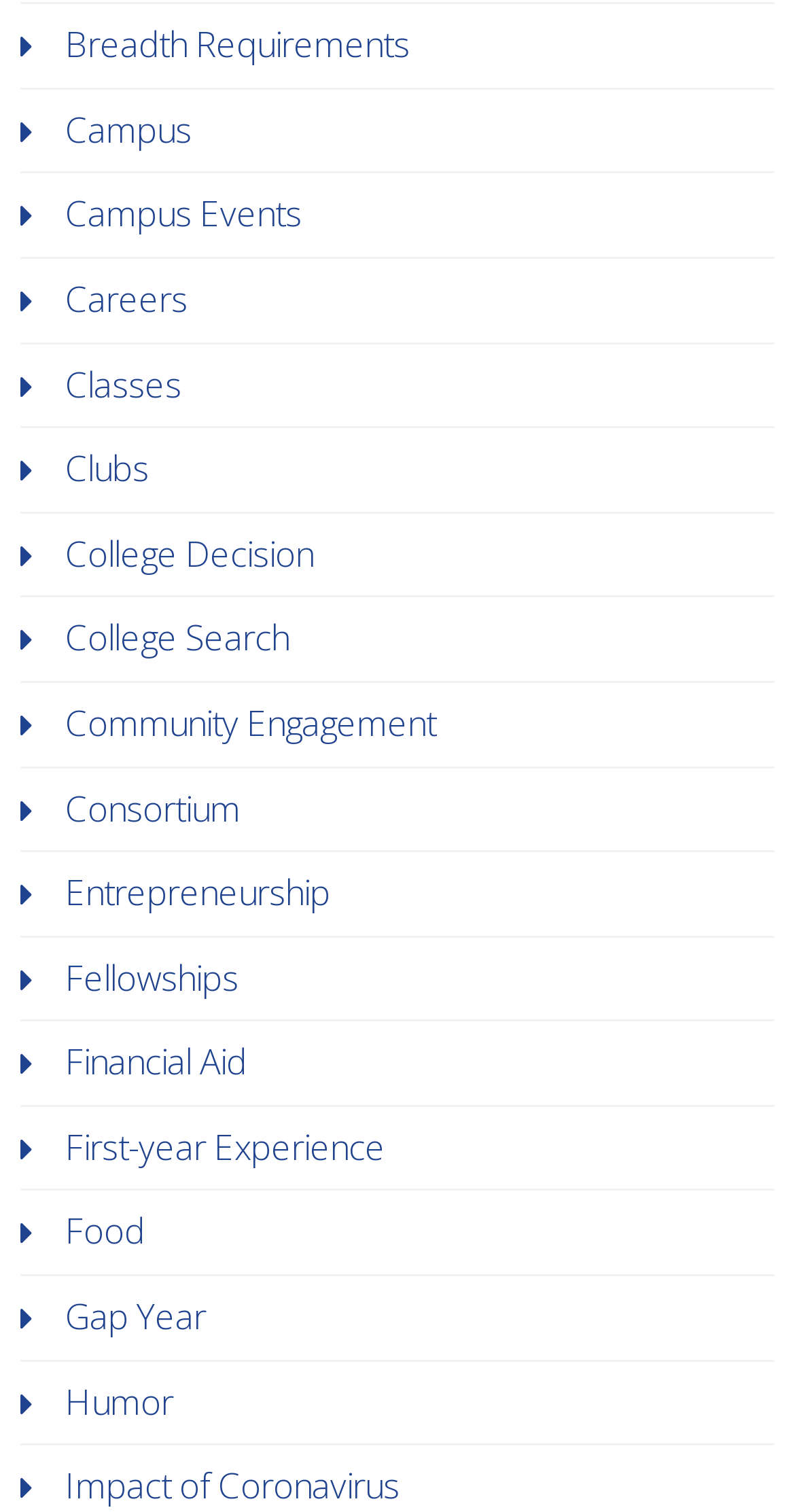How many links are above the 'College Decision' link?
Refer to the screenshot and answer in one word or phrase.

7